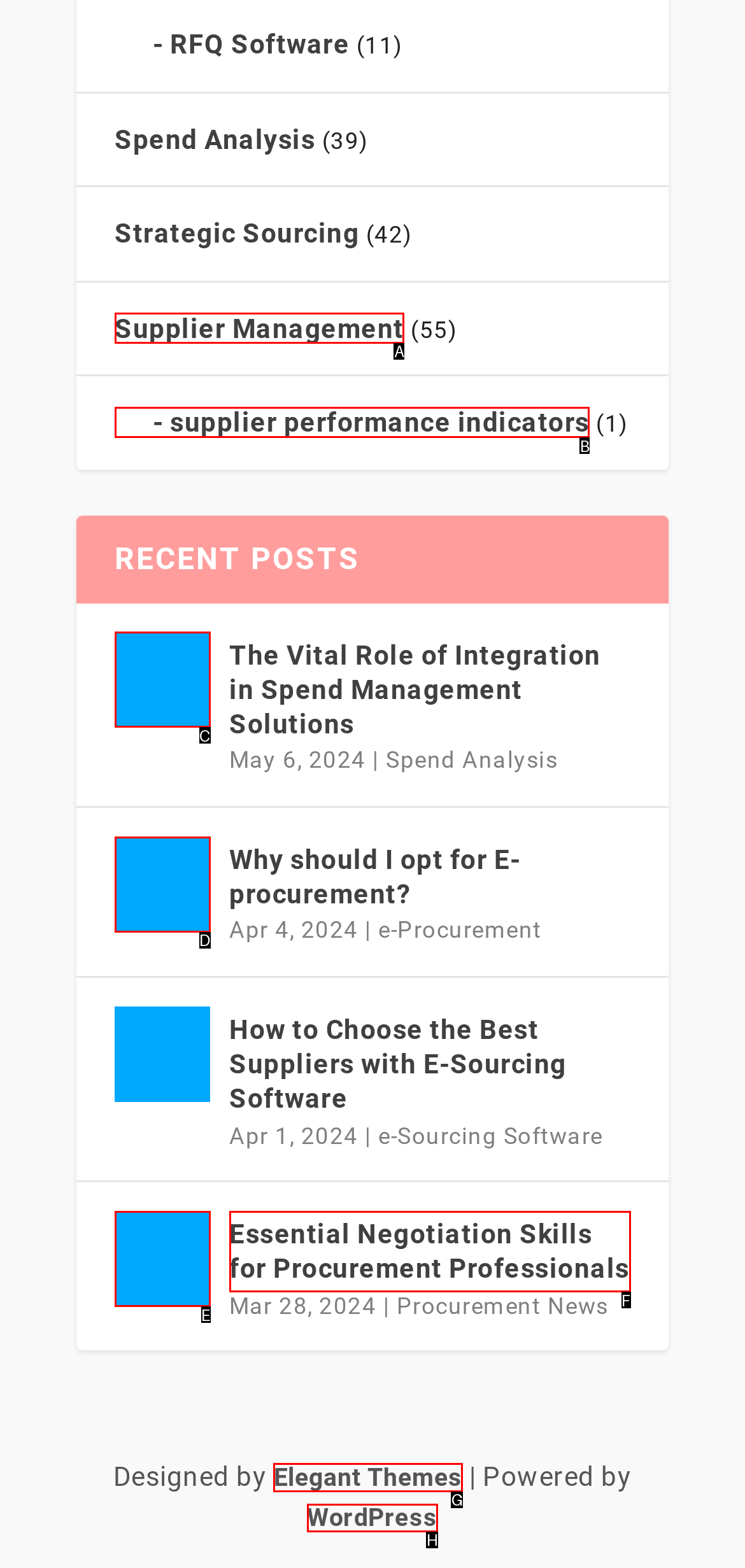Tell me which letter corresponds to the UI element that should be clicked to fulfill this instruction: Visit the WordPress website
Answer using the letter of the chosen option directly.

H